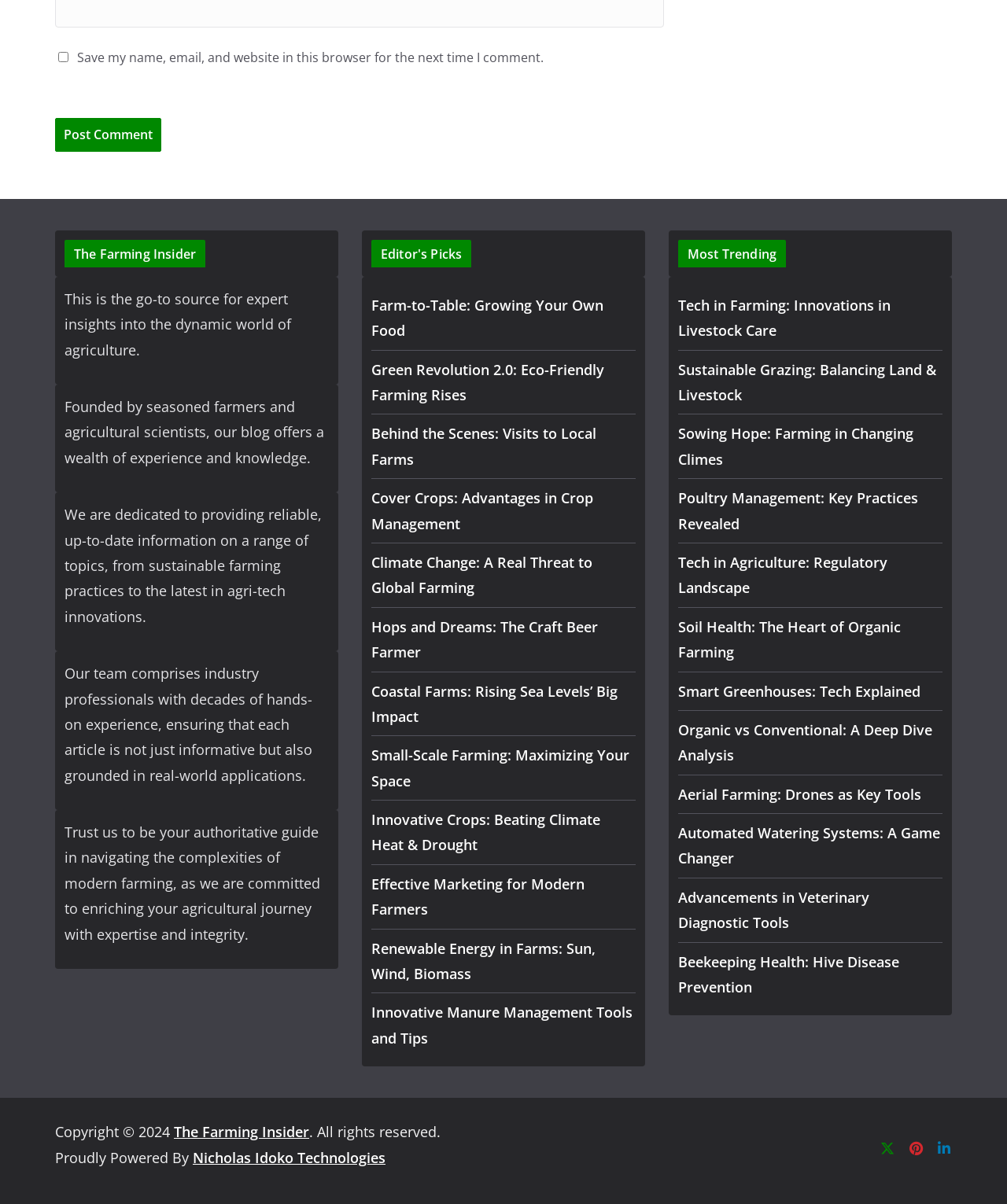Specify the bounding box coordinates of the element's area that should be clicked to execute the given instruction: "Read 'Farm-to-Table: Growing Your Own Food'". The coordinates should be four float numbers between 0 and 1, i.e., [left, top, right, bottom].

[0.369, 0.245, 0.599, 0.282]